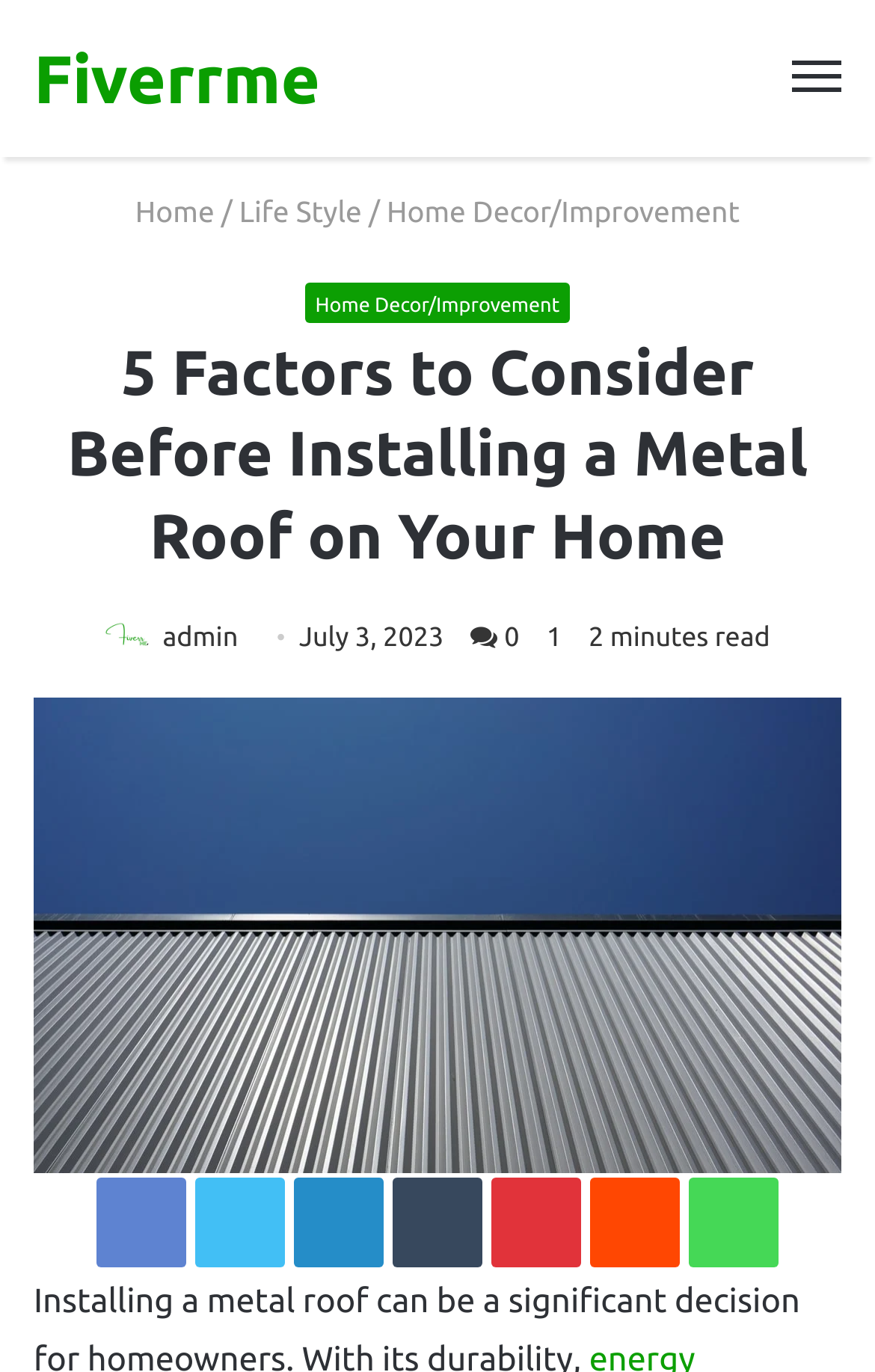Examine the image and give a thorough answer to the following question:
What is the topic of the article?

Based on the webpage content, the topic of the article is about metal roof installation, as indicated by the heading '5 Factors to Consider Before Installing a Metal Roof on Your Home' and the image of 'installing a metal roof'.